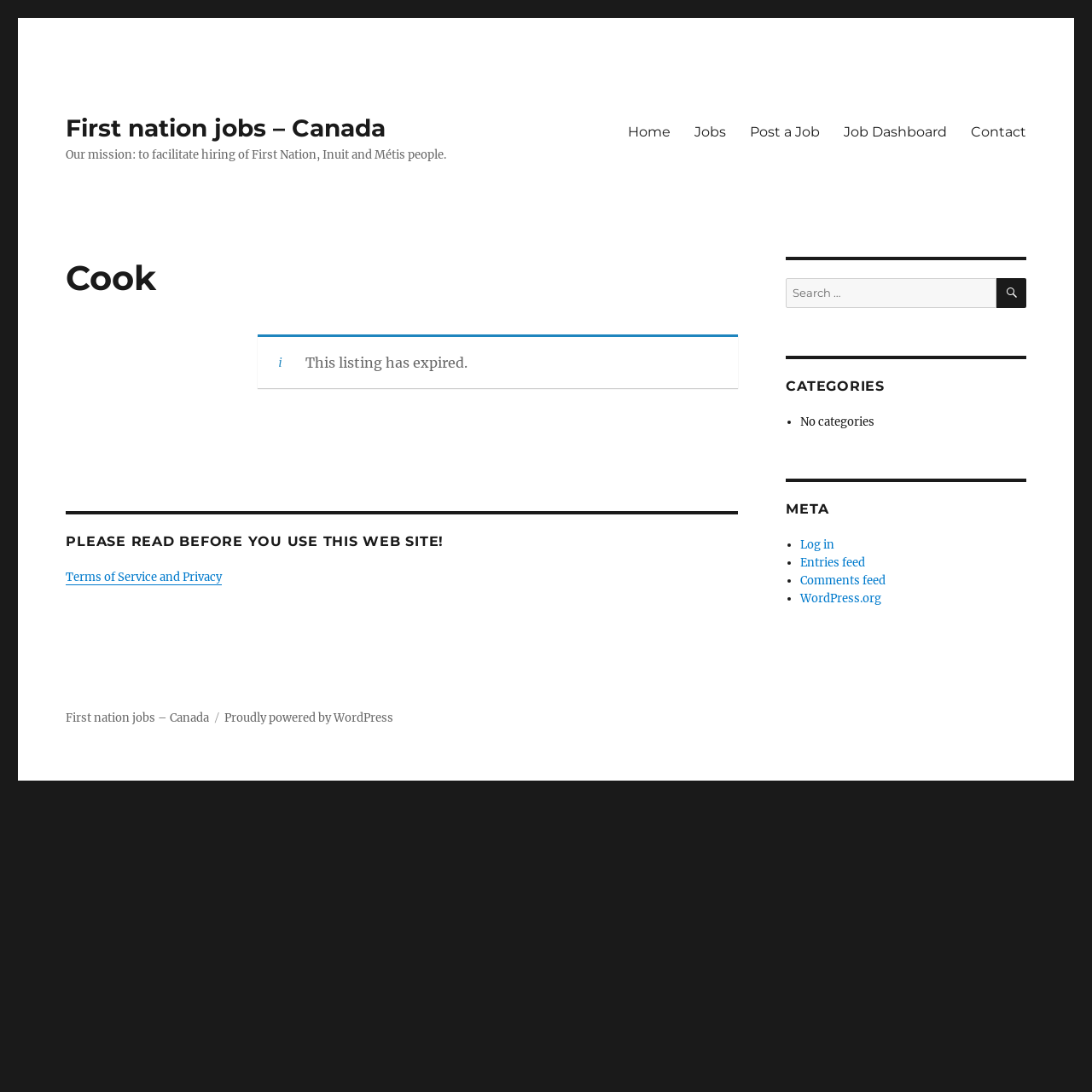From the given element description: "Jobs", find the bounding box for the UI element. Provide the coordinates as four float numbers between 0 and 1, in the order [left, top, right, bottom].

[0.625, 0.104, 0.676, 0.137]